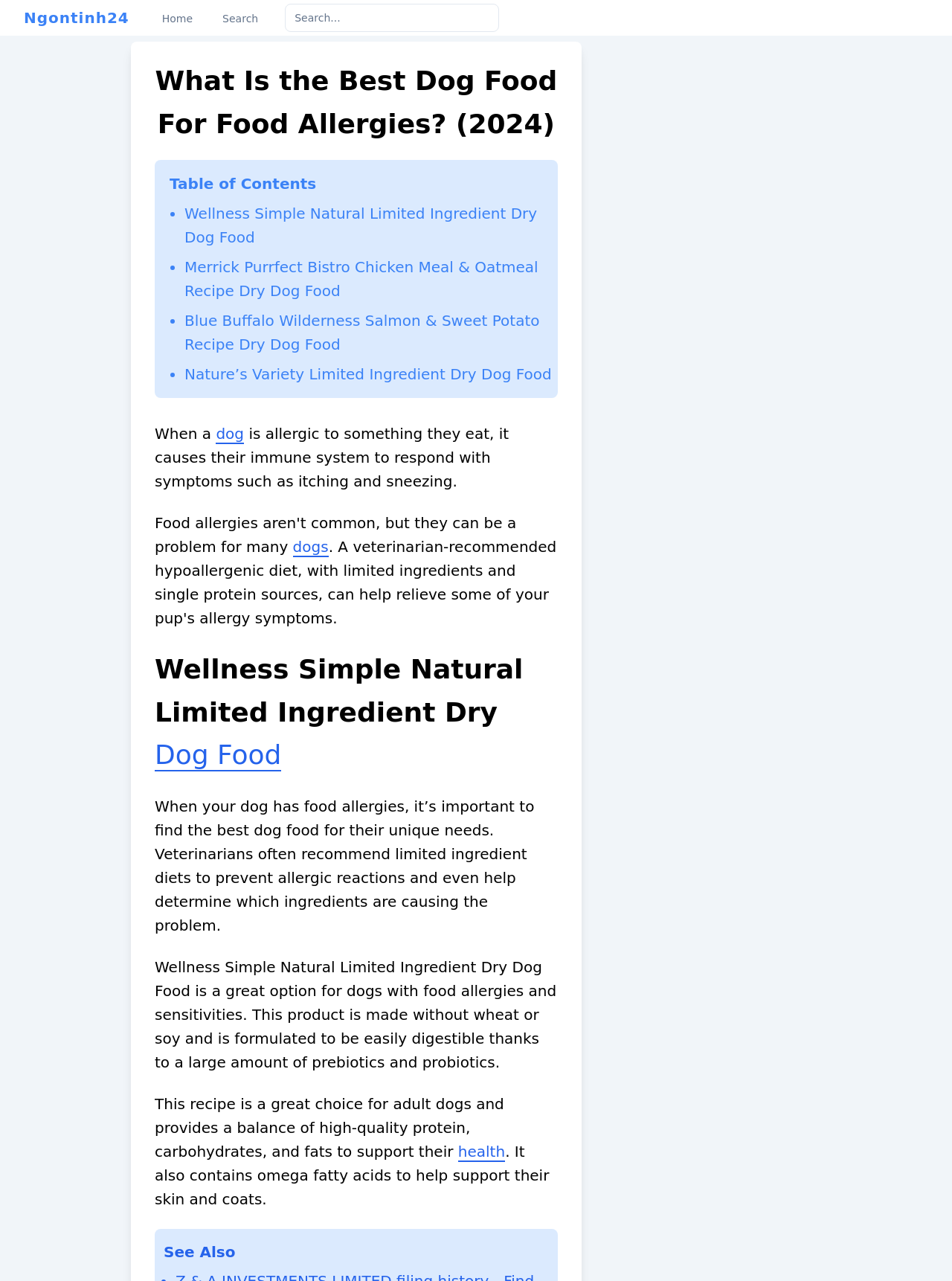Detail the features and information presented on the webpage.

This webpage is about finding the best dog food for food allergies. At the top, there is a link to "Ngontinh24" and a search bar labeled "keyword". Below the search bar, there is a heading that repeats the title of the webpage, "What Is the Best Dog Food For Food Allergies? (2024)". 

To the right of the title, there is a "Table of Contents" section. Below this section, there is a list of four dog food options, each with a bullet point and a link to the specific product: Wellness Simple Natural Limited Ingredient Dry Dog Food, Merrick Purrfect Bistro Chicken Meal & Oatmeal Recipe Dry Dog Food, Blue Buffalo Wilderness Salmon & Sweet Potato Recipe Dry Dog Food, and Nature’s Variety Limited Ingredient Dry Dog Food.

Following the list of dog food options, there is a paragraph of text that explains what happens when a dog is allergic to something they eat, causing symptoms such as itching and sneezing. The text also mentions that food allergies are not common but can be serious.

Below this paragraph, there is a section dedicated to the first dog food option, Wellness Simple Natural Limited Ingredient Dry Dog Food. This section includes a heading, a link to "Dog Food", and several paragraphs of text that describe the product's features and benefits, including its limited ingredient diet, ease of digestion, and balanced nutrition. The text also mentions that the product contains omega fatty acids to support skin and coat health.

At the bottom of the page, there is a "See Also" section.